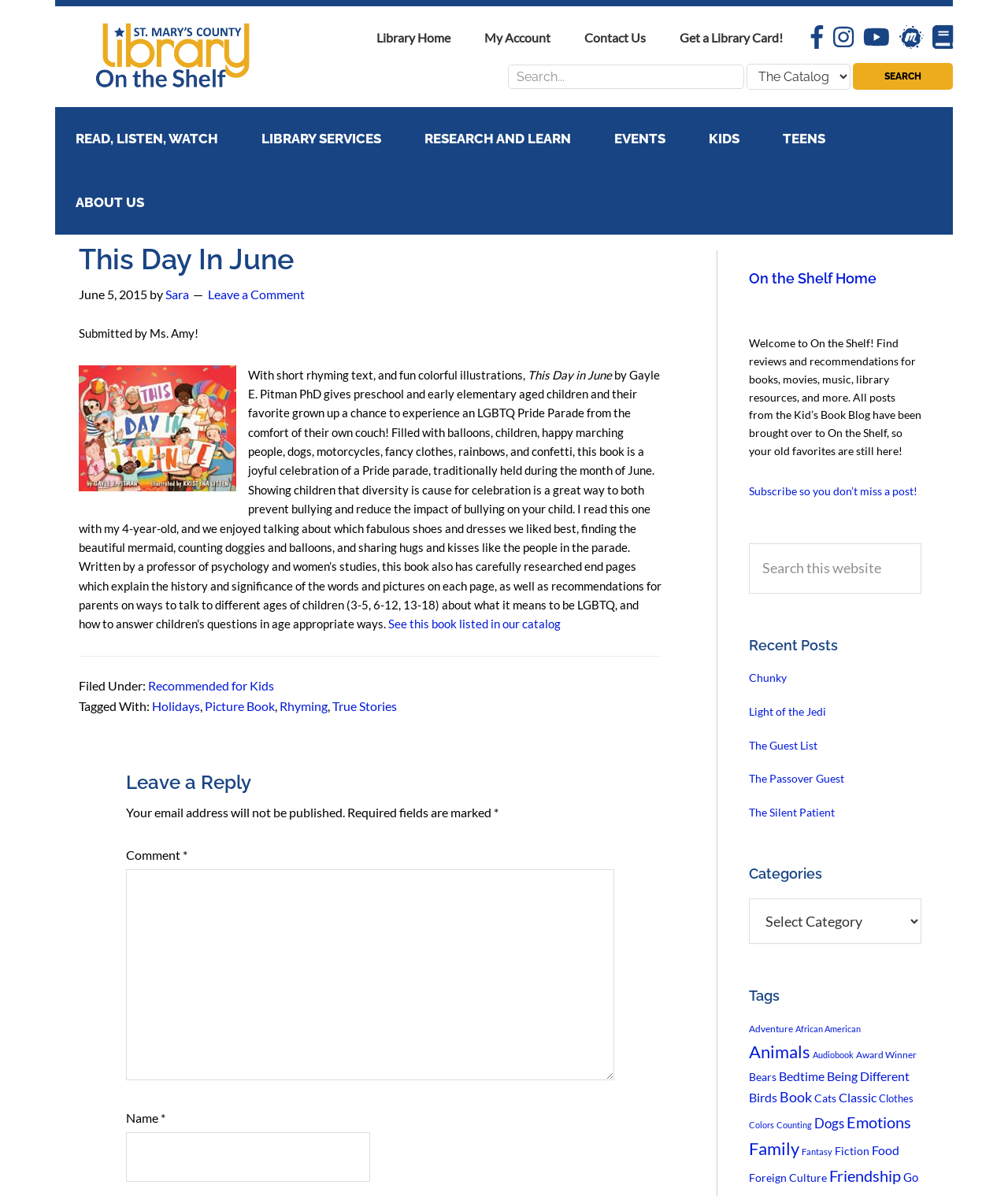Identify the bounding box coordinates of the clickable region necessary to fulfill the following instruction: "Visit the library home page". The bounding box coordinates should be four float numbers between 0 and 1, i.e., [left, top, right, bottom].

[0.358, 0.026, 0.462, 0.037]